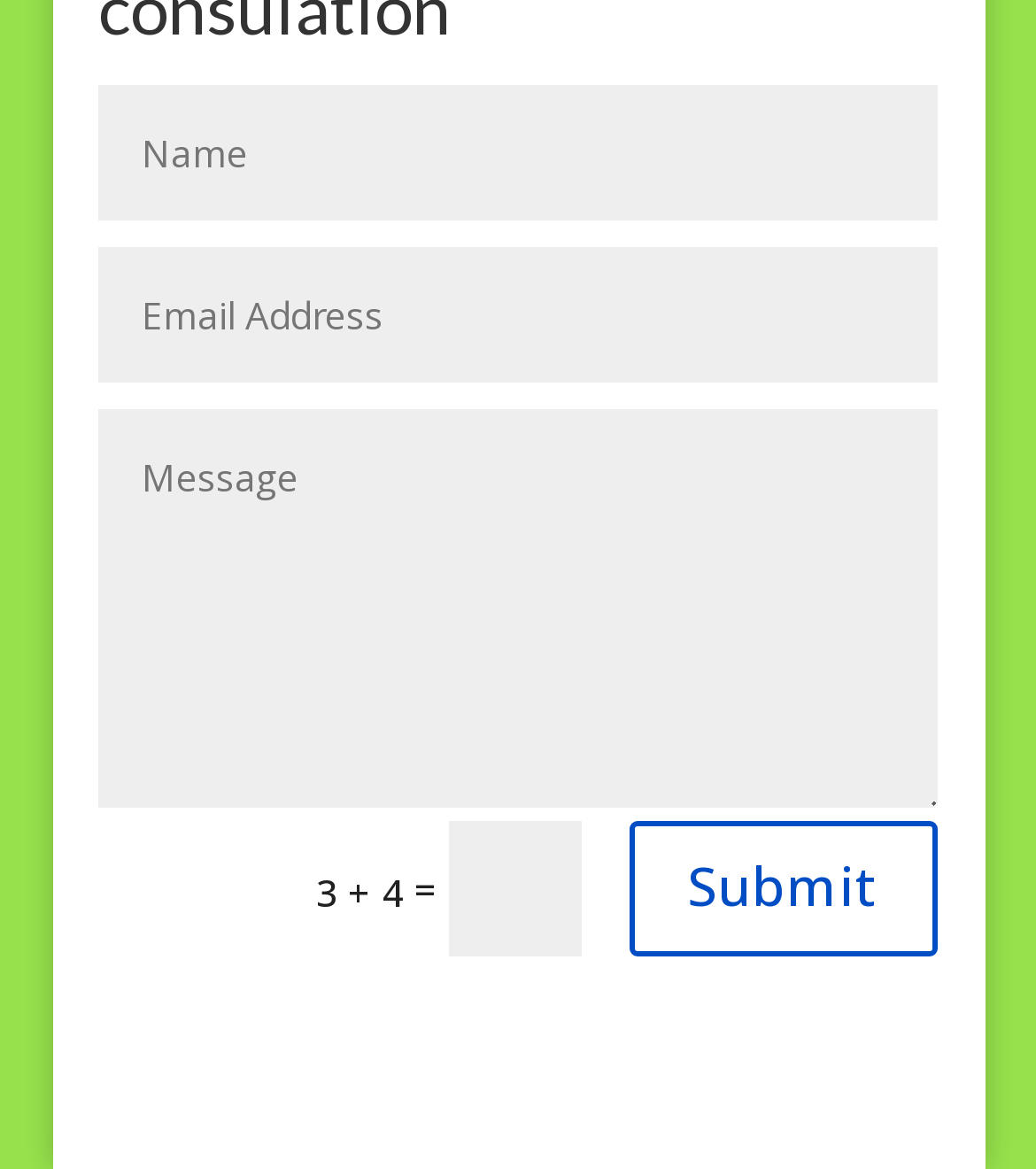What is the purpose of the 'Name' field?
Refer to the image and answer the question using a single word or phrase.

To input user's name